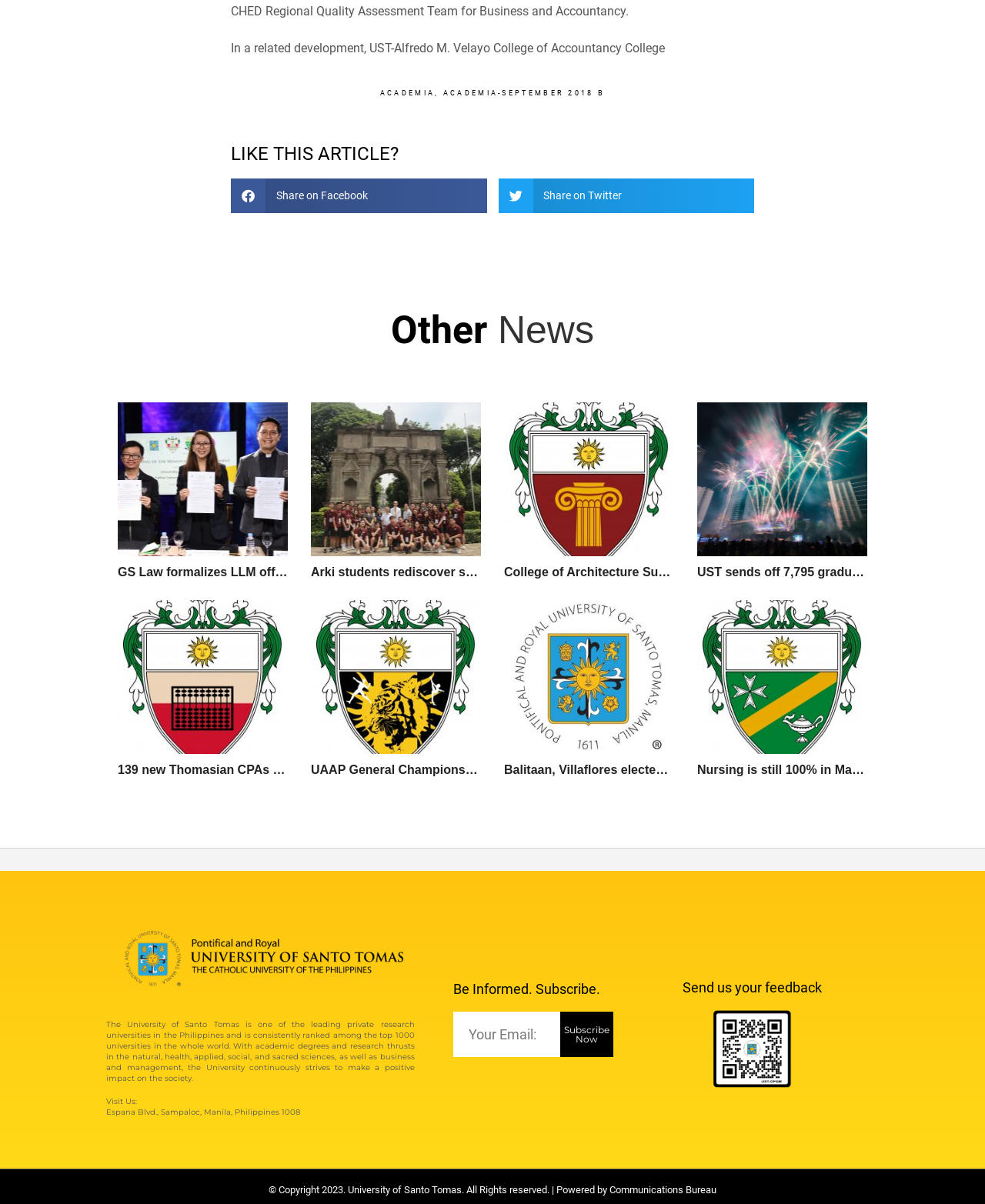Kindly determine the bounding box coordinates for the area that needs to be clicked to execute this instruction: "Click the ABOUT US link".

None